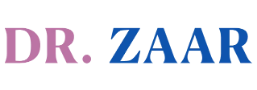Elaborate on all the features and components visible in the image.

The image displays the name "Dr. Zaar" prominently, with "Dr." styled in a vibrant pink and "Zaar" in a bold blue font. This design reflects a professional and modern aesthetic, suitable for a healthcare or medical context. The image serves as an identifier for Dr. Zaar, who is associated with a deeper exploration of hormonal balance and calcium metabolism disorders, as outlined in the accompanying article titled "Thromboxane and Parathyroid Function: Unraveling the Intricacies of Hormonal Balance in Calcium Metabolism Disorders." This suggests Dr. Zaar's expertise in understanding the interactions between various hormones and their implications on health, particularly in the realms of thromboxane and parathyroid function.